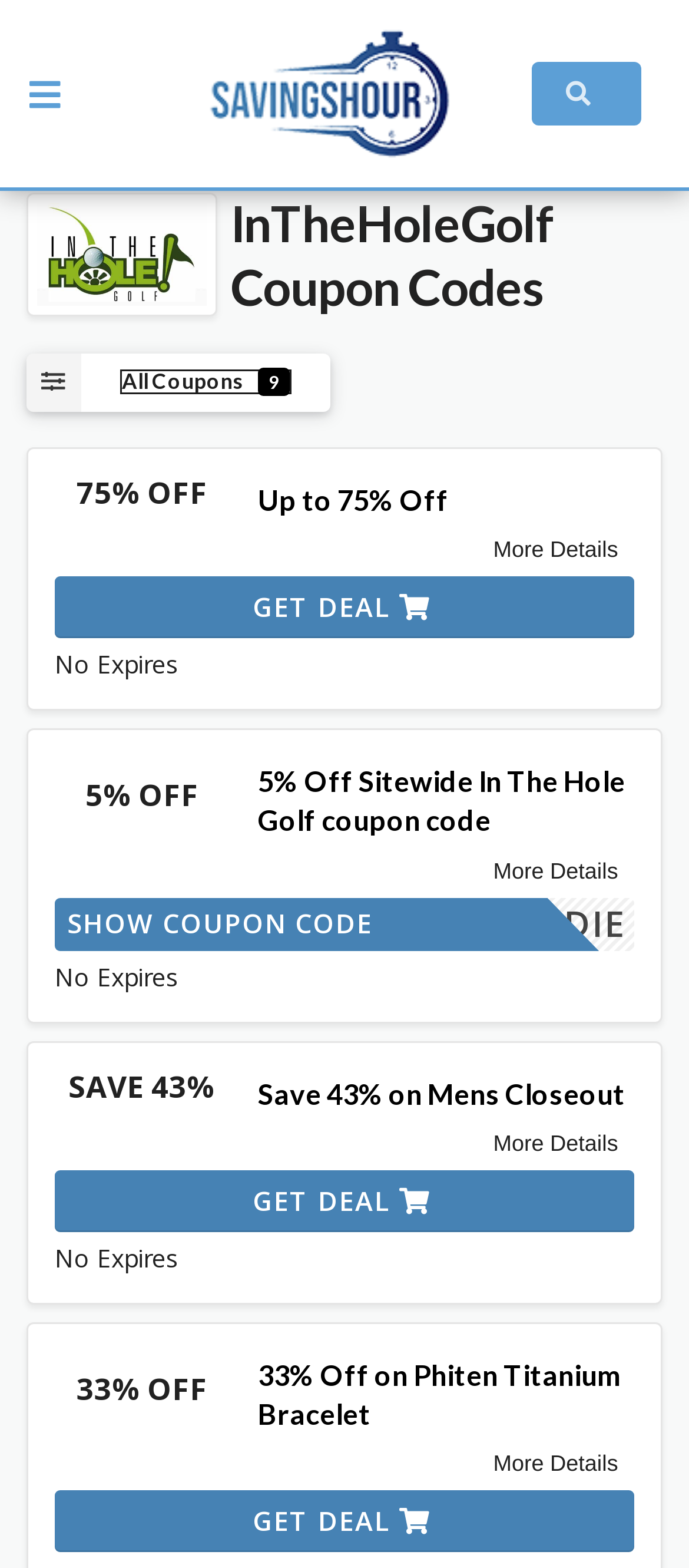Provide a brief response to the question using a single word or phrase: 
What is the text on the top-left corner of the webpage?

Skip to content